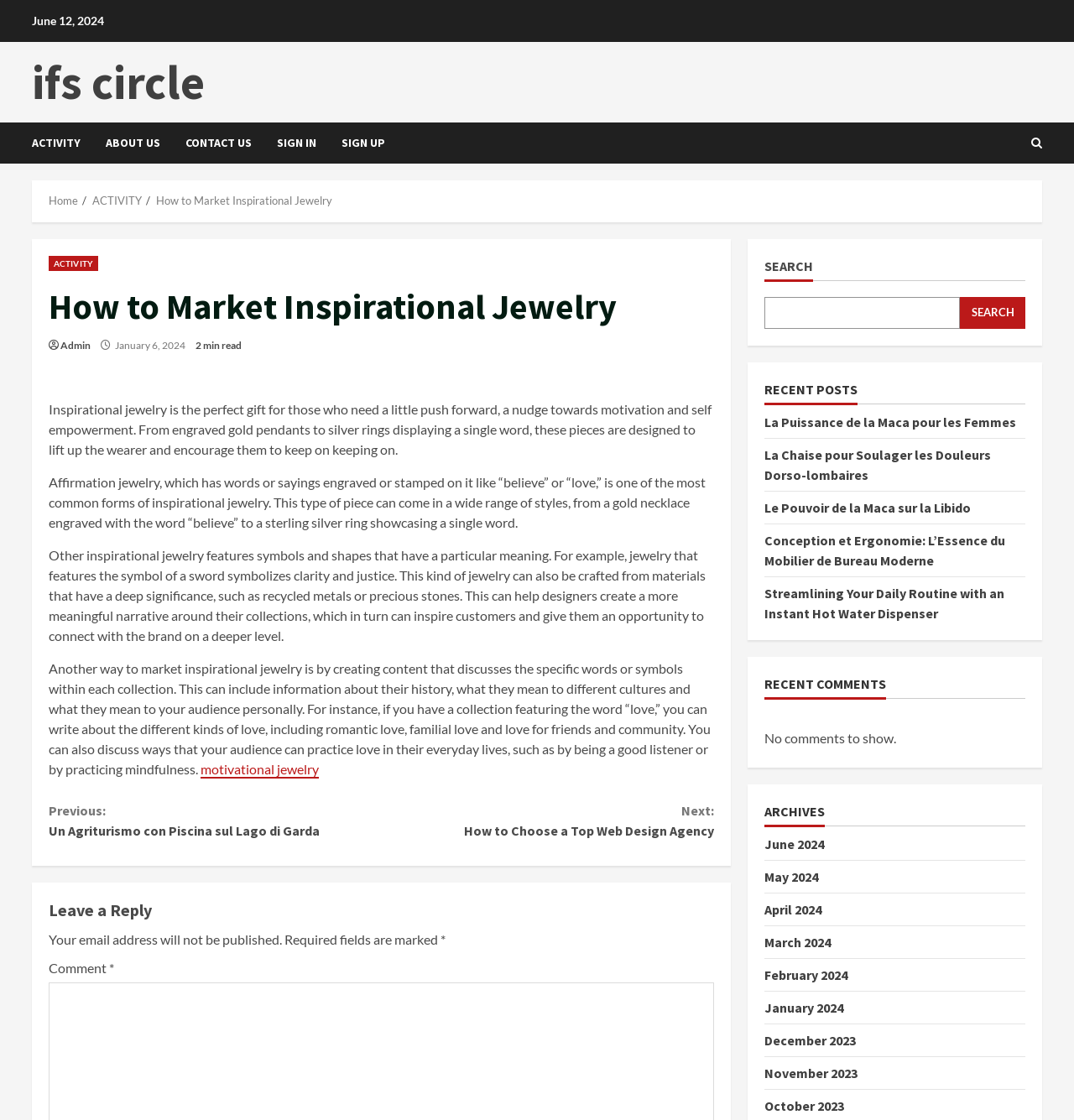Please specify the coordinates of the bounding box for the element that should be clicked to carry out this instruction: "Leave a reply". The coordinates must be four float numbers between 0 and 1, formatted as [left, top, right, bottom].

[0.045, 0.803, 0.665, 0.823]